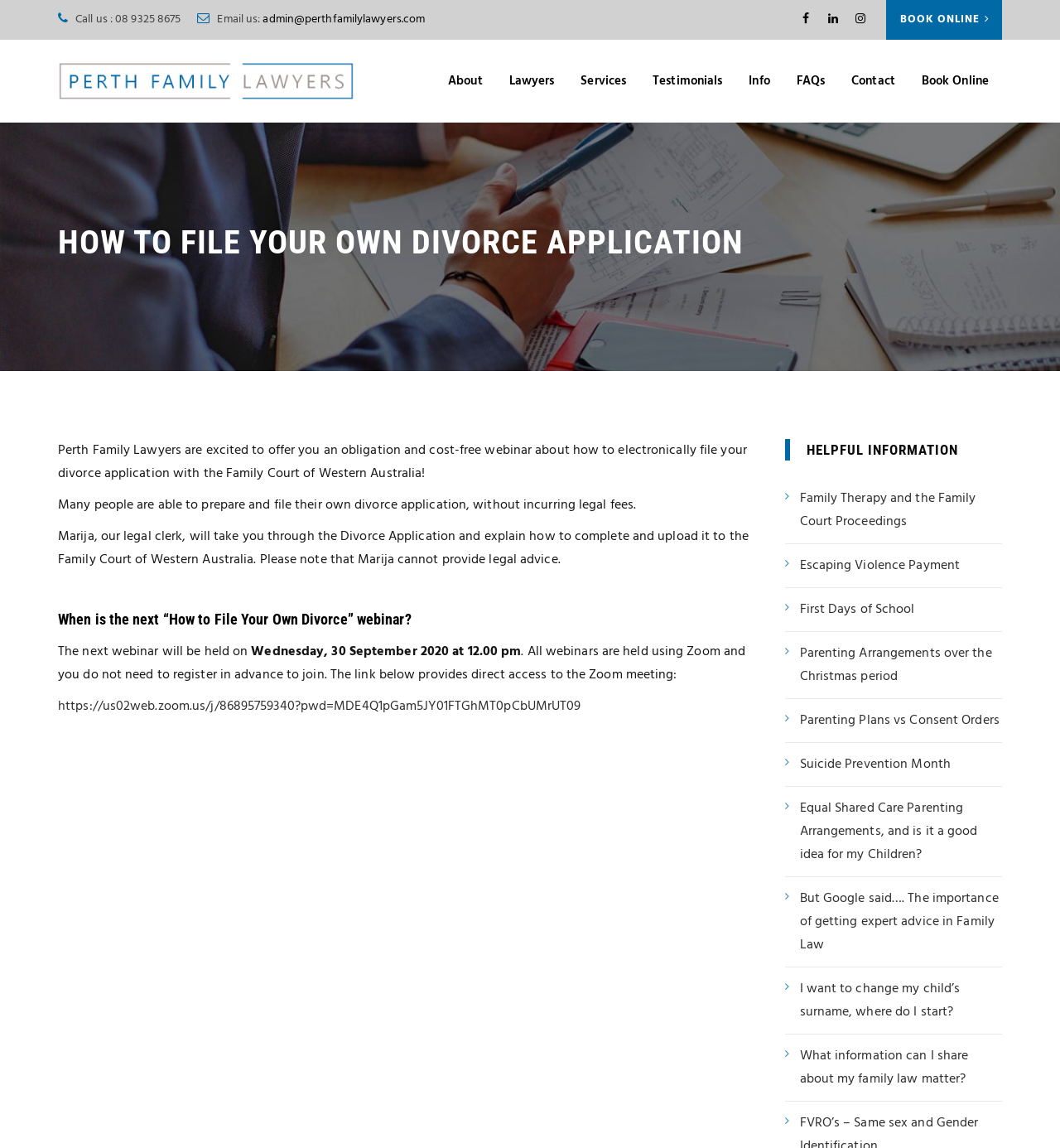Please identify the bounding box coordinates for the region that you need to click to follow this instruction: "Send an email".

[0.248, 0.009, 0.401, 0.025]